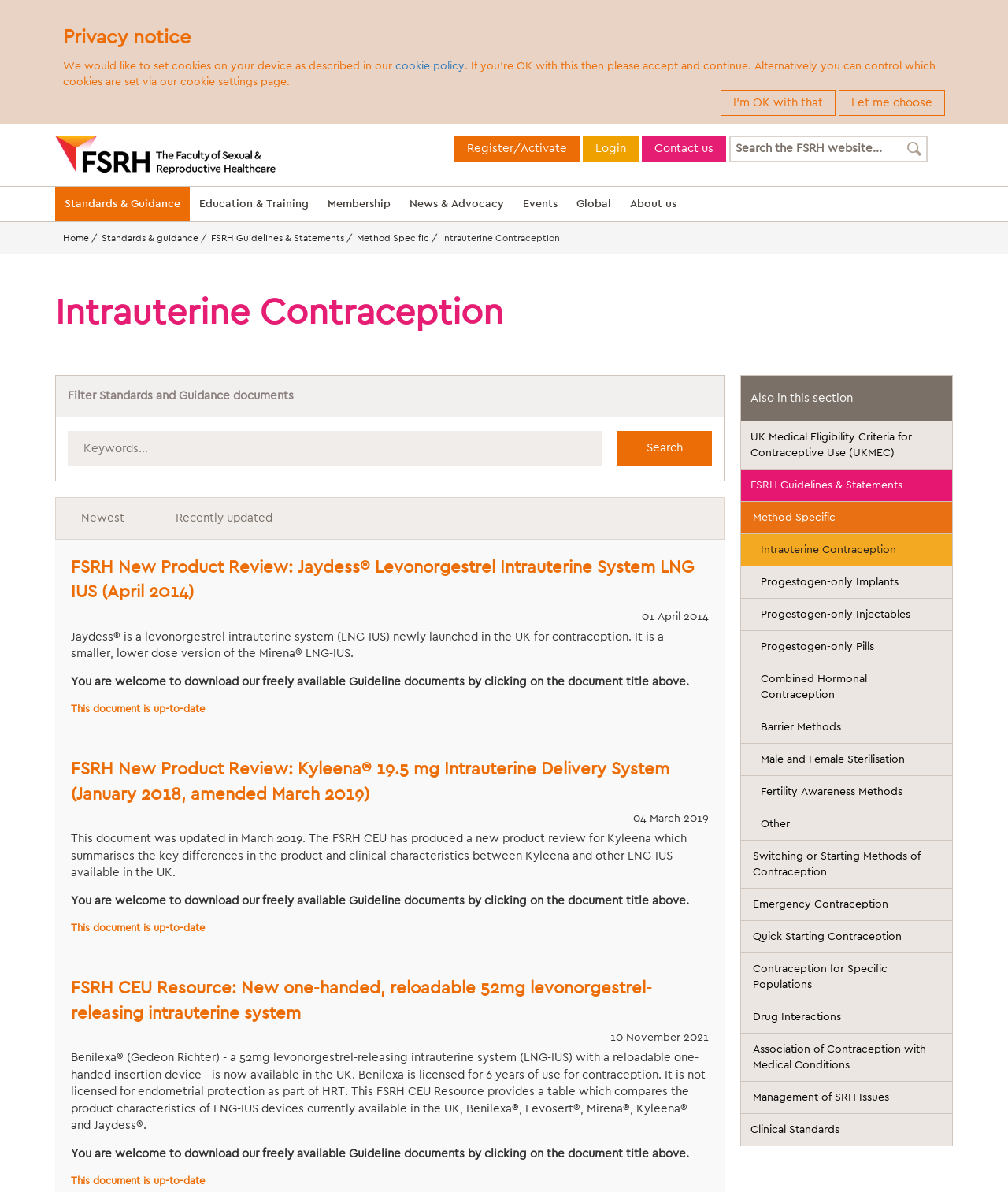Identify the bounding box for the UI element described as: "Quick Starting Contraception". The coordinates should be four float numbers between 0 and 1, i.e., [left, top, right, bottom].

[0.735, 0.773, 0.945, 0.799]